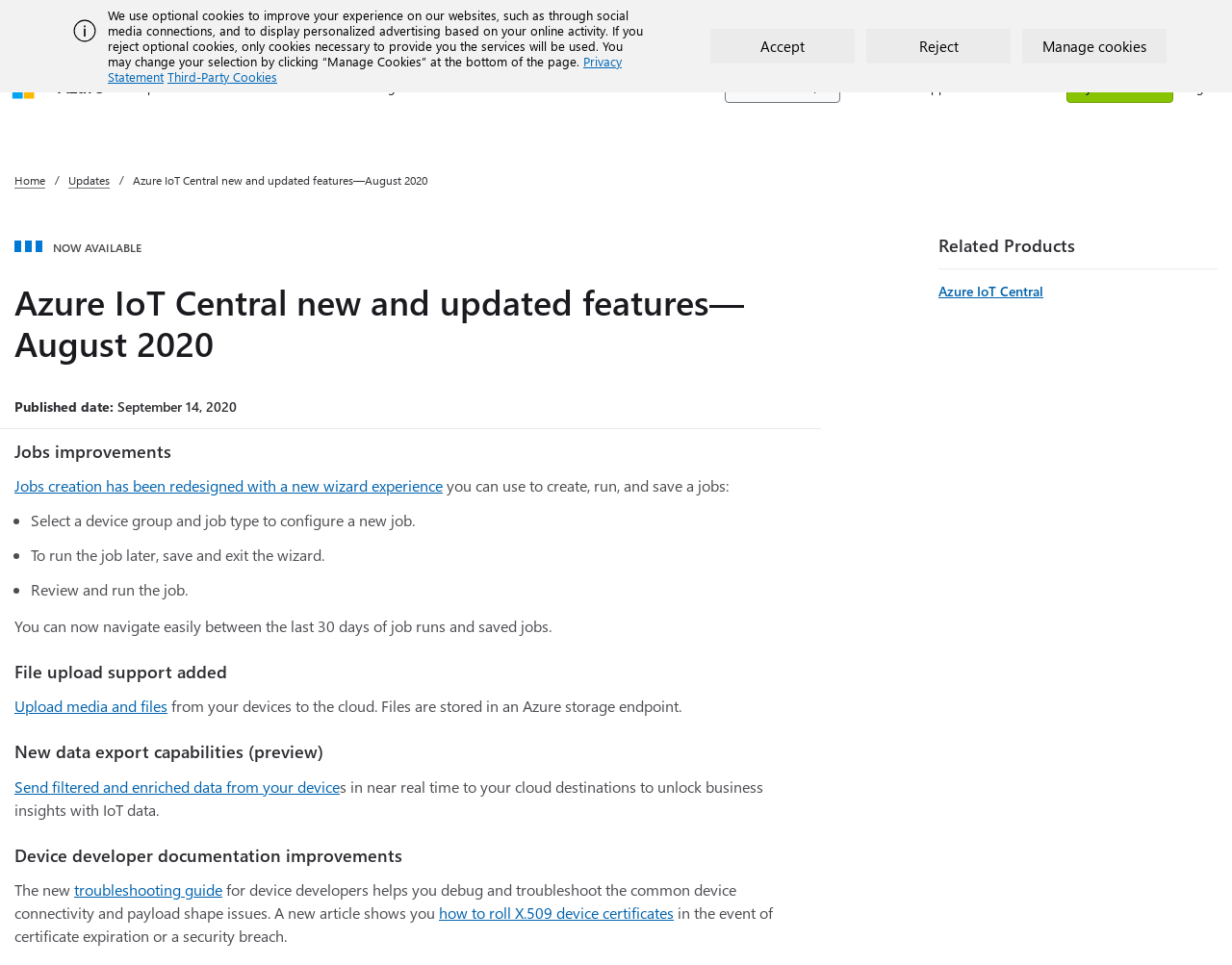What is the purpose of the troubleshooting guide?
Please ensure your answer is as detailed and informative as possible.

I found the answer by reading the text 'The new troubleshooting guide for device developers helps you debug and troubleshoot the common device connectivity and payload shape issues.' which describes the purpose of the troubleshooting guide.